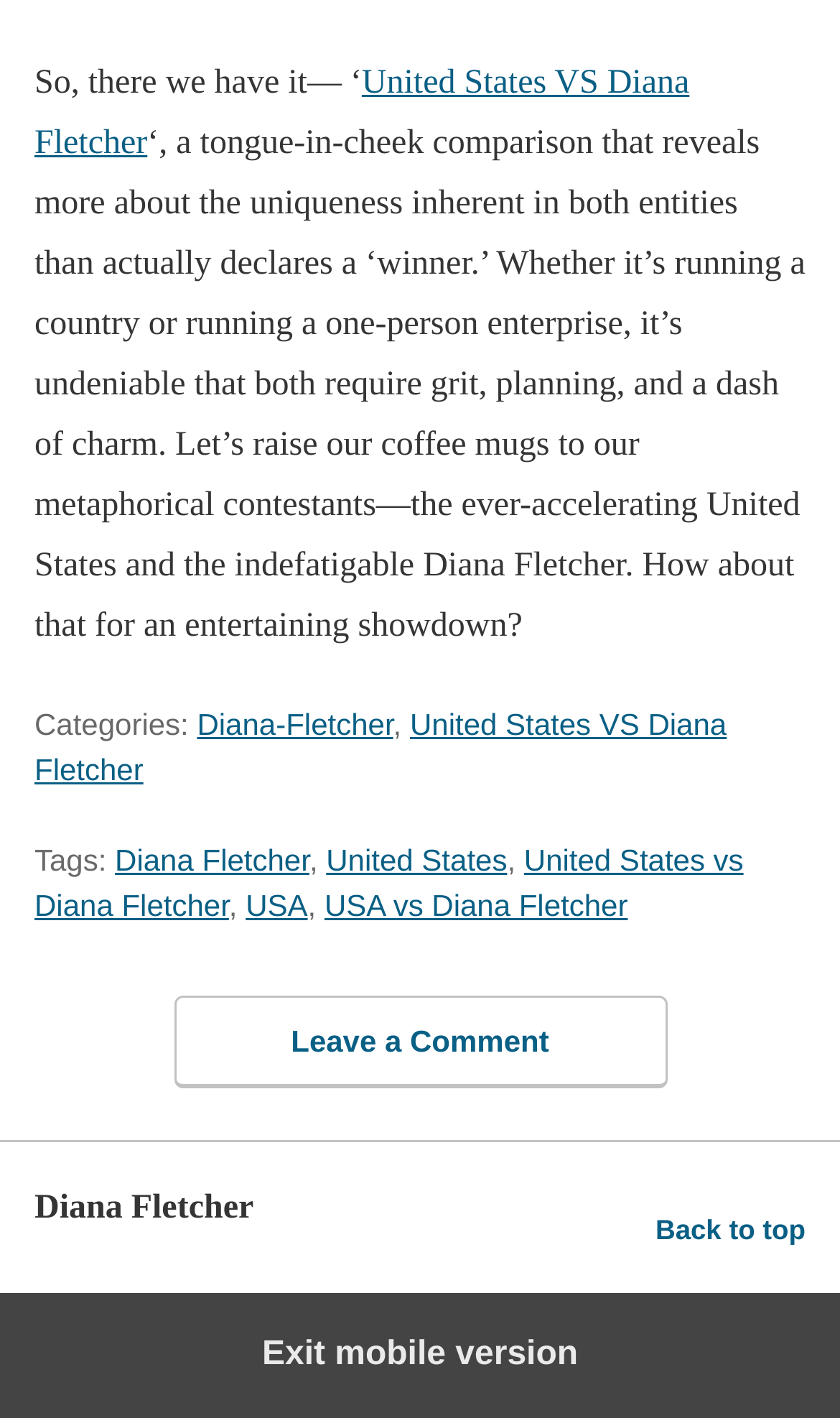Highlight the bounding box coordinates of the element that should be clicked to carry out the following instruction: "Go back to the top of the page". The coordinates must be given as four float numbers ranging from 0 to 1, i.e., [left, top, right, bottom].

[0.78, 0.848, 0.959, 0.887]